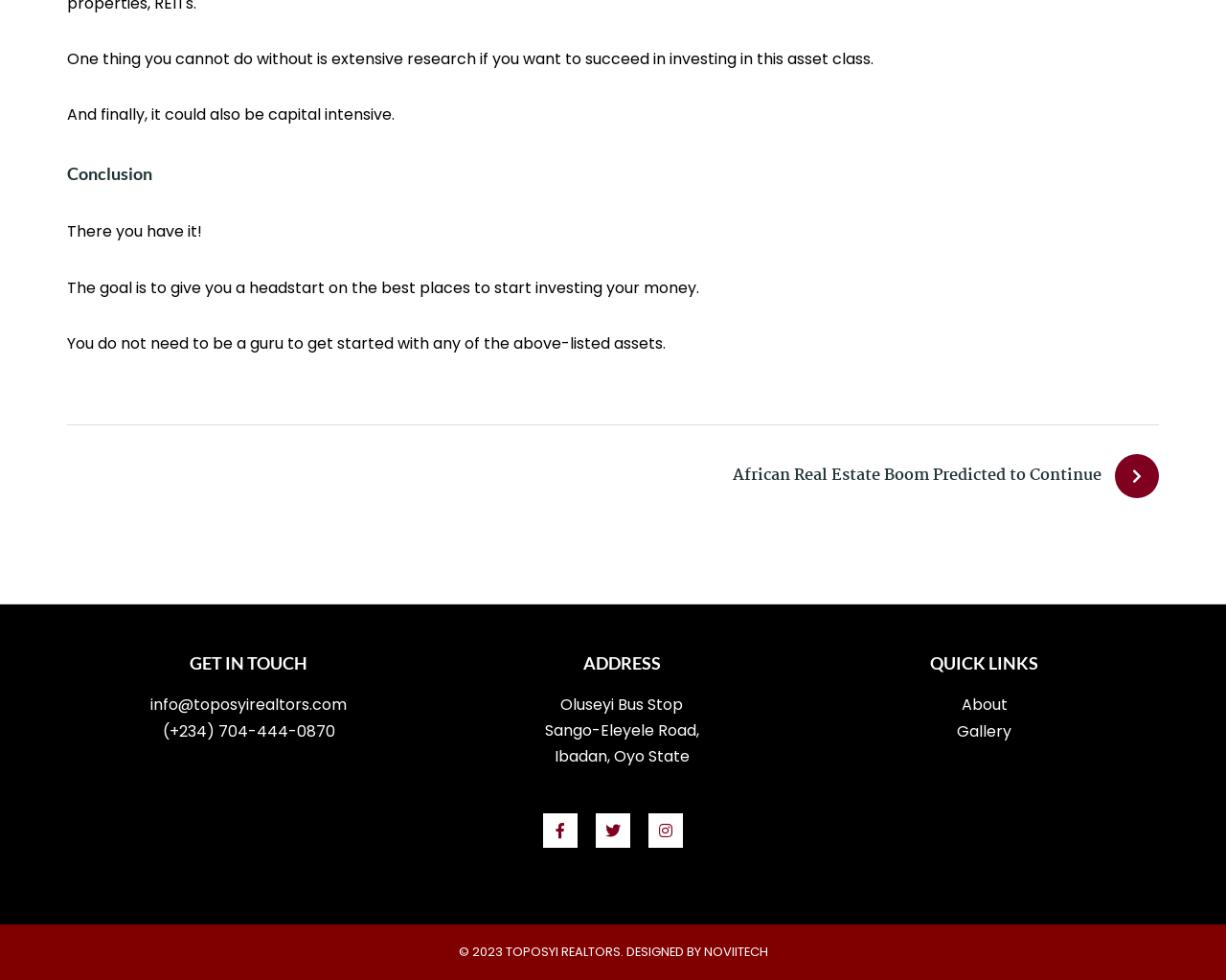Identify the bounding box coordinates for the UI element that matches this description: "(+234) 704-444-0870".

[0.133, 0.735, 0.273, 0.758]